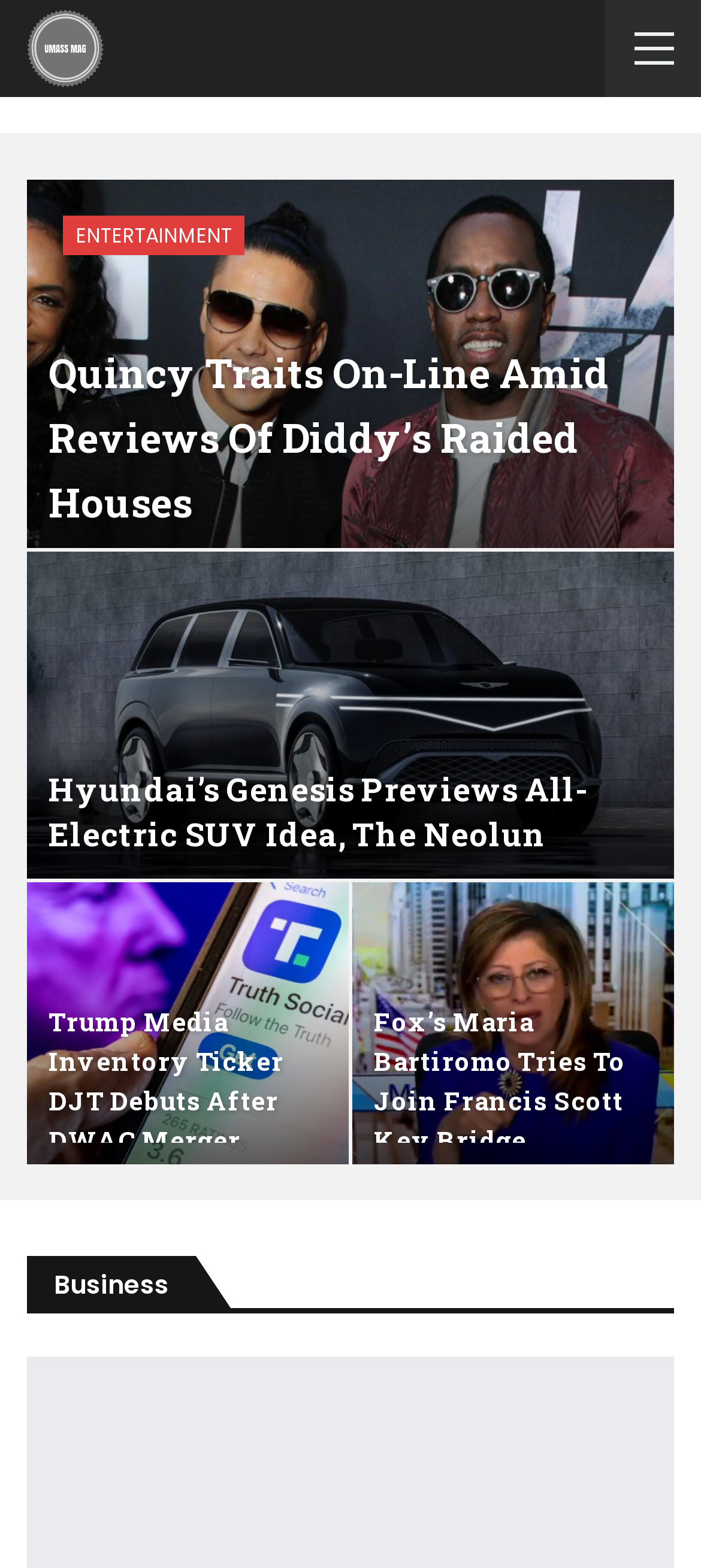Identify the bounding box coordinates of the clickable region required to complete the instruction: "View Hyundai’s Genesis previews all-electric SUV idea". The coordinates should be given as four float numbers within the range of 0 and 1, i.e., [left, top, right, bottom].

[0.033, 0.351, 0.967, 0.561]